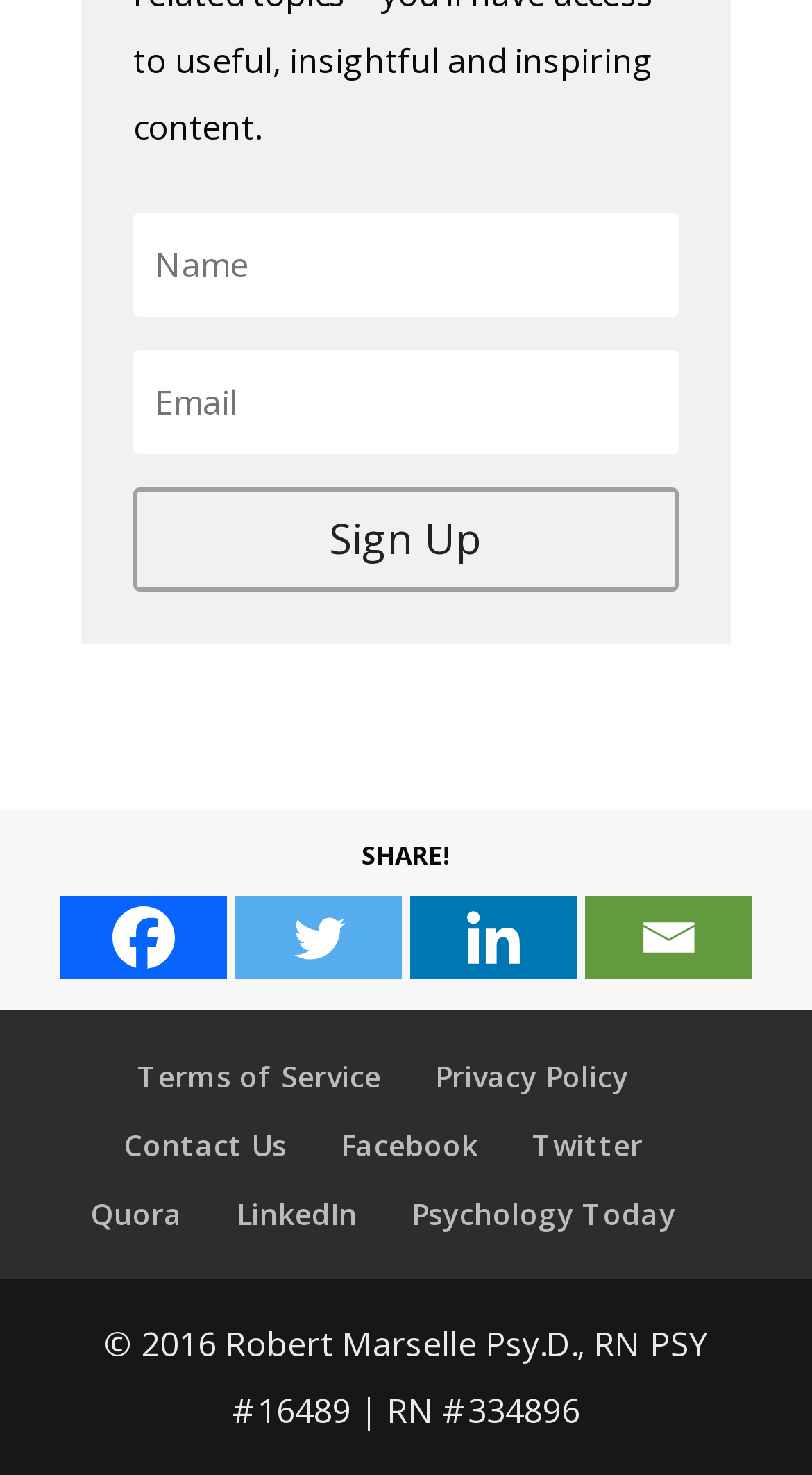Please find and report the bounding box coordinates of the element to click in order to perform the following action: "Share on Facebook". The coordinates should be expressed as four float numbers between 0 and 1, in the format [left, top, right, bottom].

[0.074, 0.608, 0.279, 0.665]